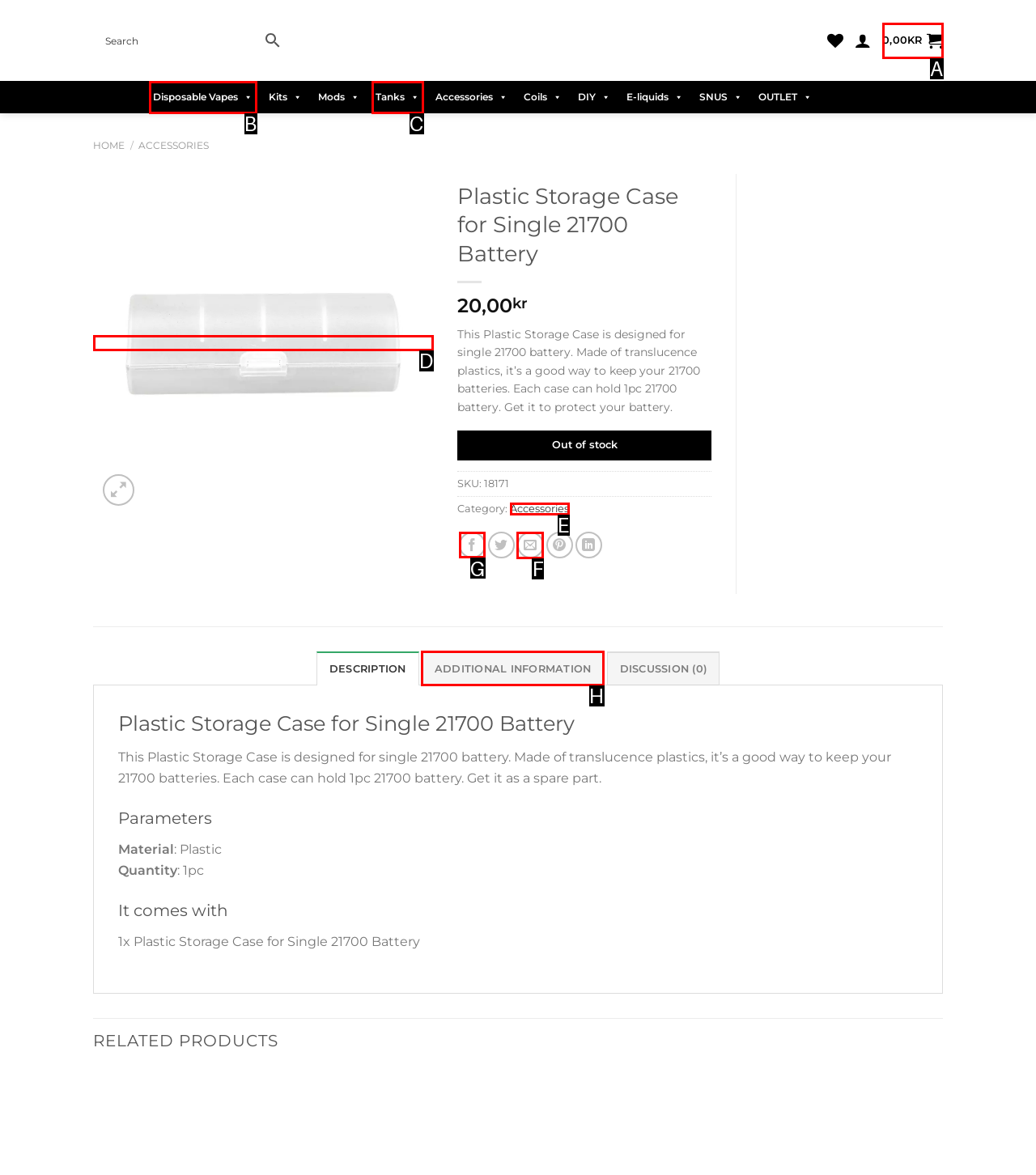Identify the HTML element I need to click to complete this task: Share on Facebook Provide the option's letter from the available choices.

G